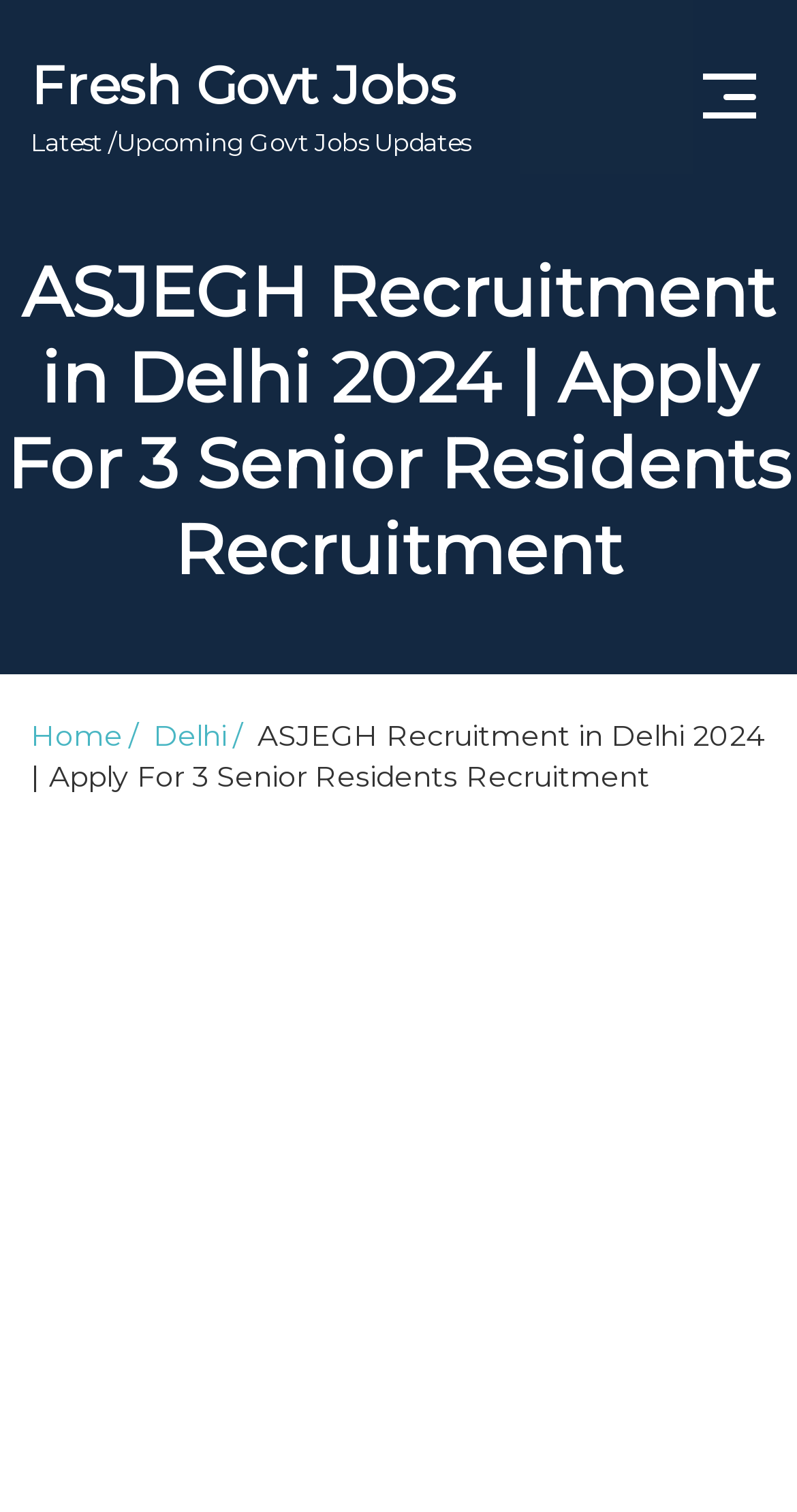Bounding box coordinates are specified in the format (top-left x, top-left y, bottom-right x, bottom-right y). All values are floating point numbers bounded between 0 and 1. Please provide the bounding box coordinate of the region this sentence describes: aria-label="Advertisement" name="aswift_1" title="Advertisement"

[0.0, 0.552, 1.0, 0.991]